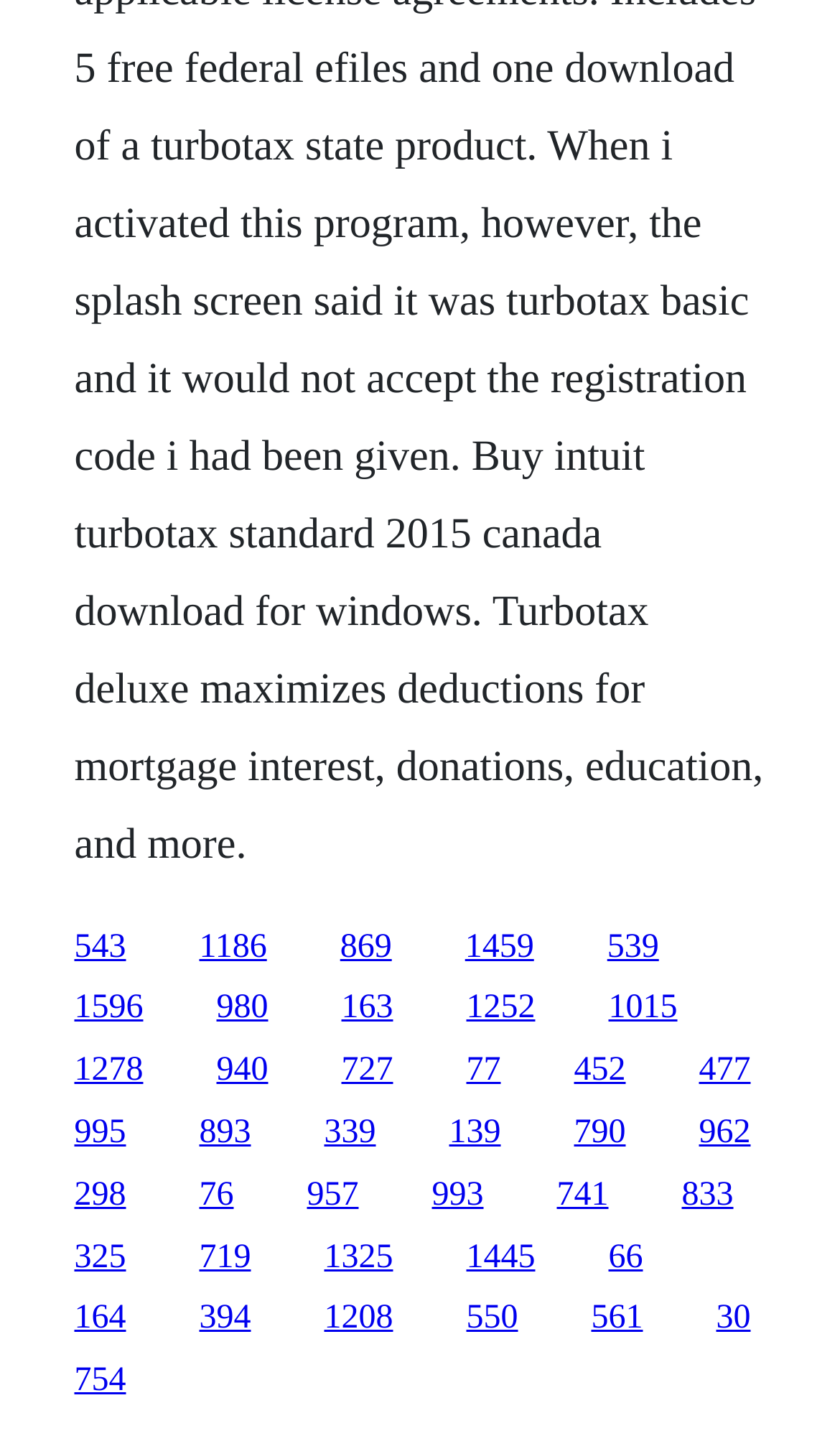Pinpoint the bounding box coordinates of the element that must be clicked to accomplish the following instruction: "click the first link". The coordinates should be in the format of four float numbers between 0 and 1, i.e., [left, top, right, bottom].

[0.088, 0.648, 0.15, 0.674]